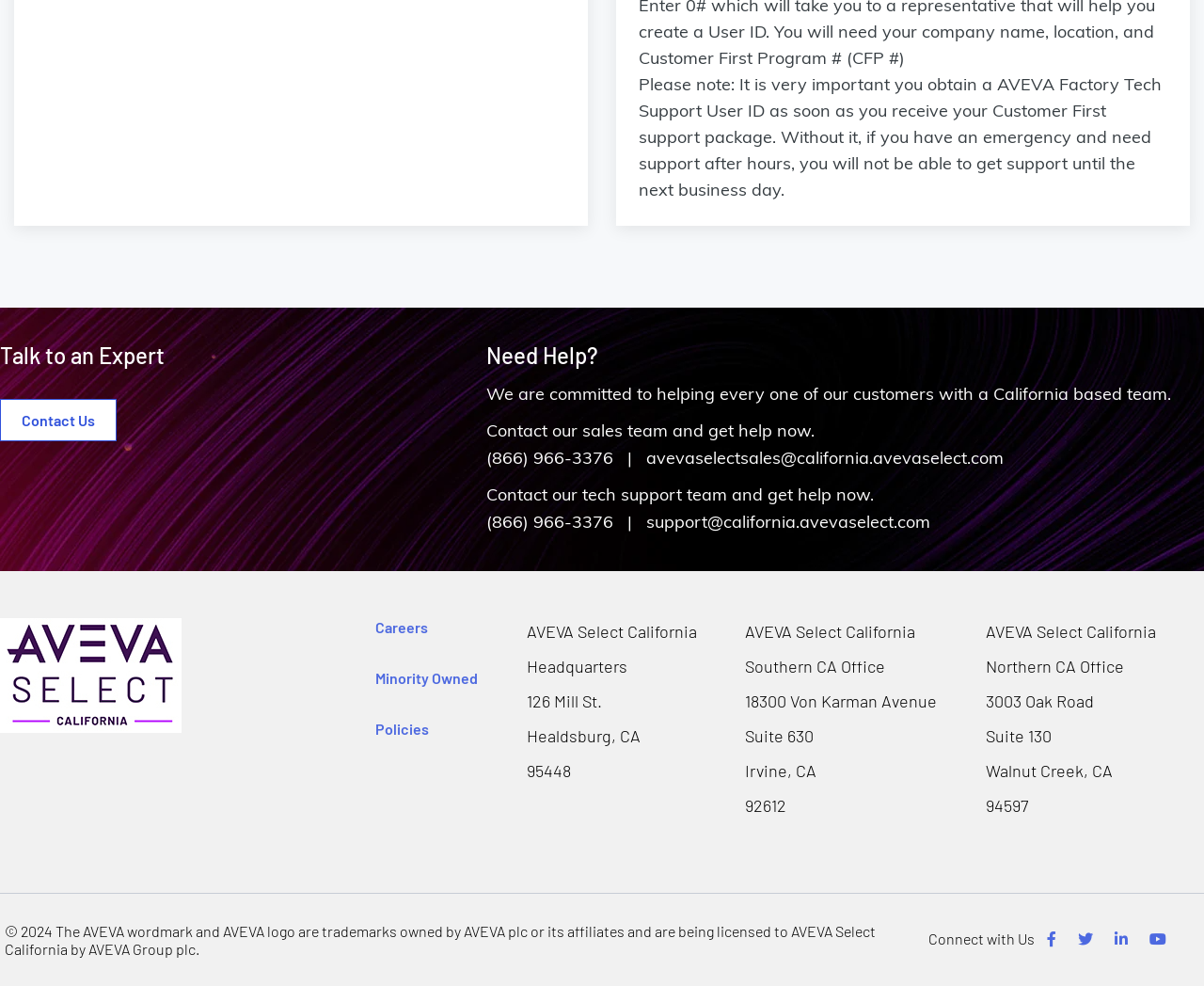Use a single word or phrase to answer the following:
What is the copyright year of the webpage?

2024